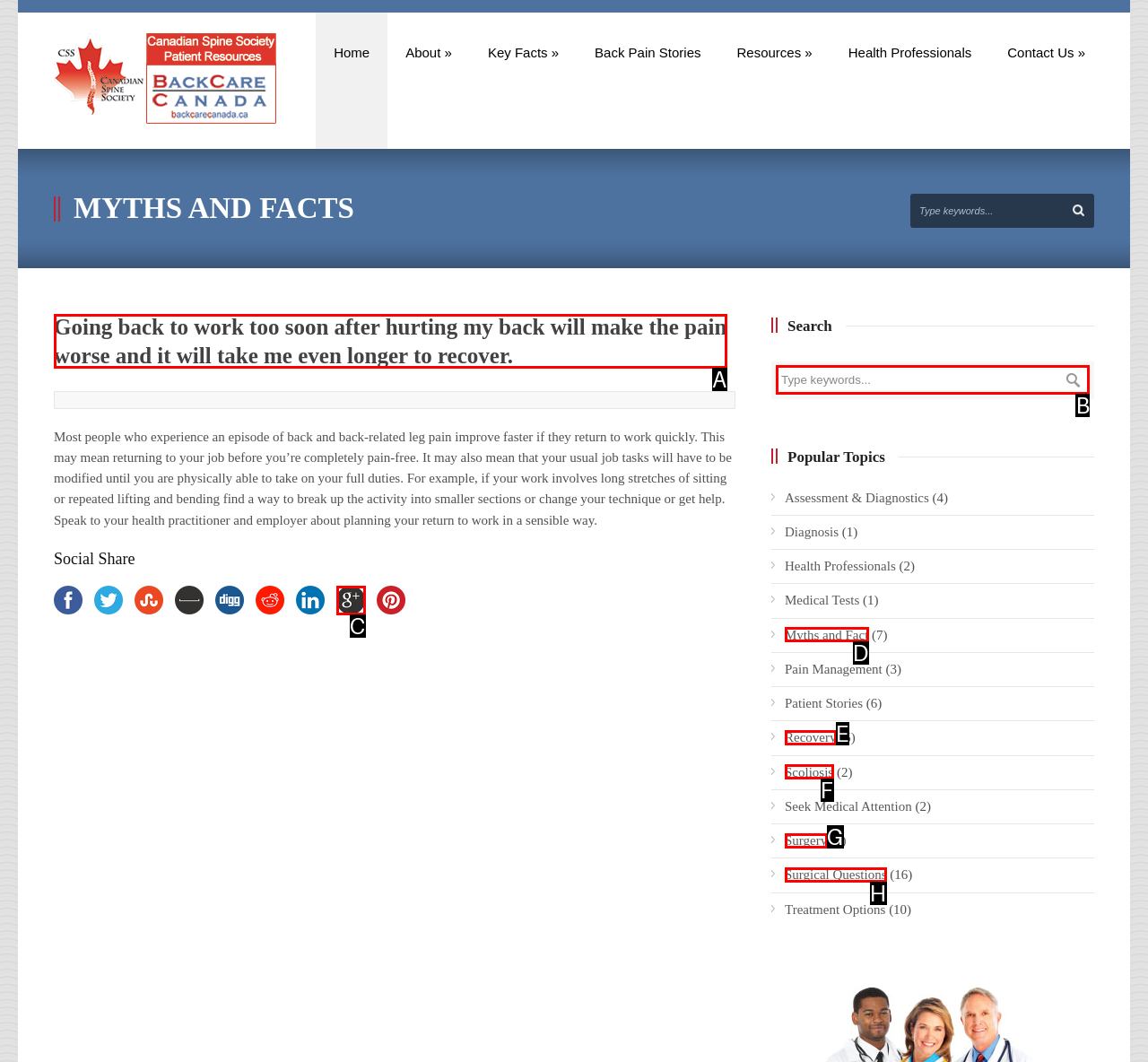From the options shown in the screenshot, tell me which lettered element I need to click to complete the task: Search for keywords.

B